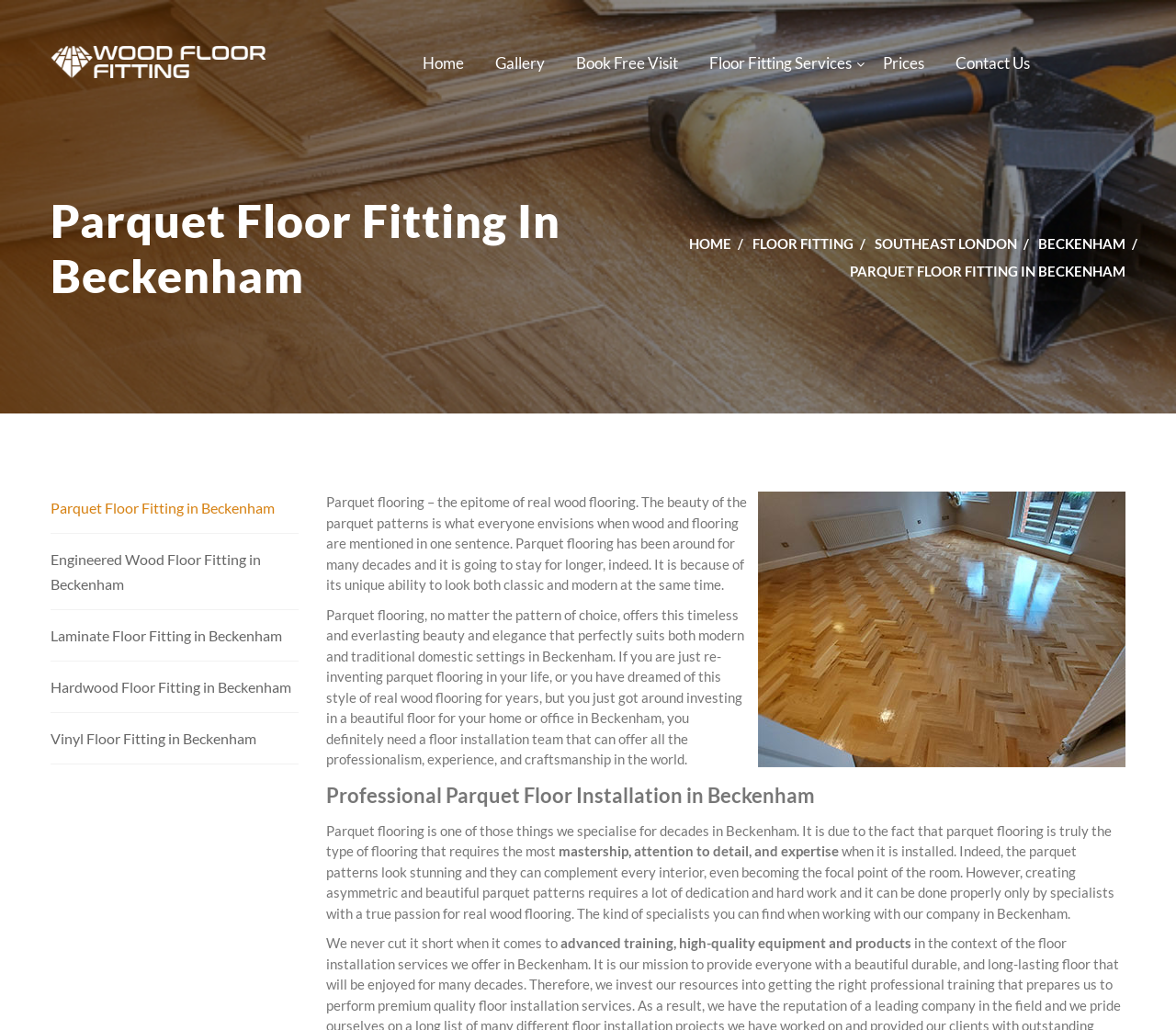Find the bounding box coordinates of the element to click in order to complete this instruction: "Book a free visit". The bounding box coordinates must be four float numbers between 0 and 1, denoted as [left, top, right, bottom].

[0.49, 0.045, 0.58, 0.079]